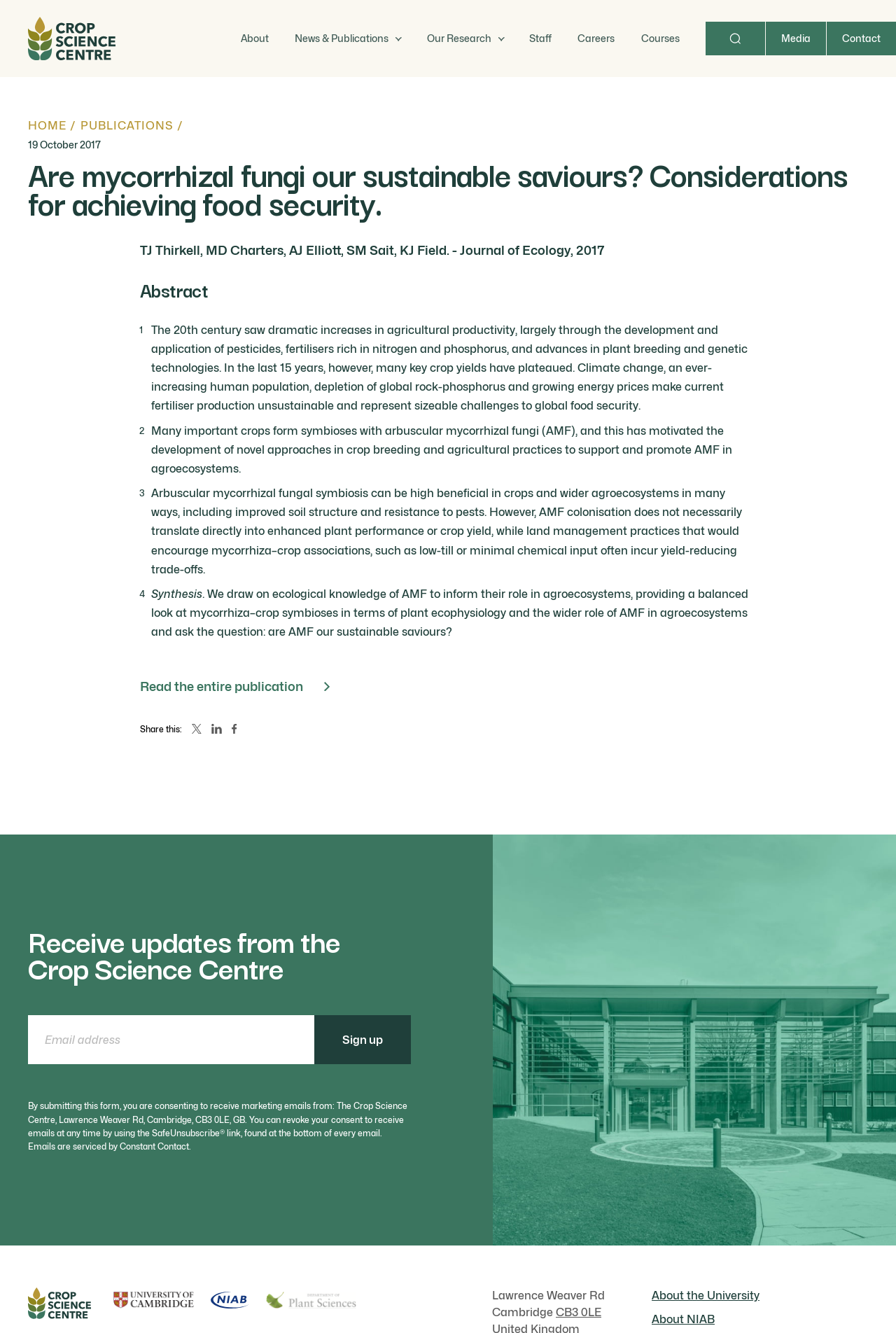What is the purpose of the form at the bottom of the page?
Answer the question with a detailed and thorough explanation.

The form at the bottom of the page is for users to submit their email address to receive updates from the Crop Science Centre, as indicated by the text 'Receive updates from the Crop Science Centre'.